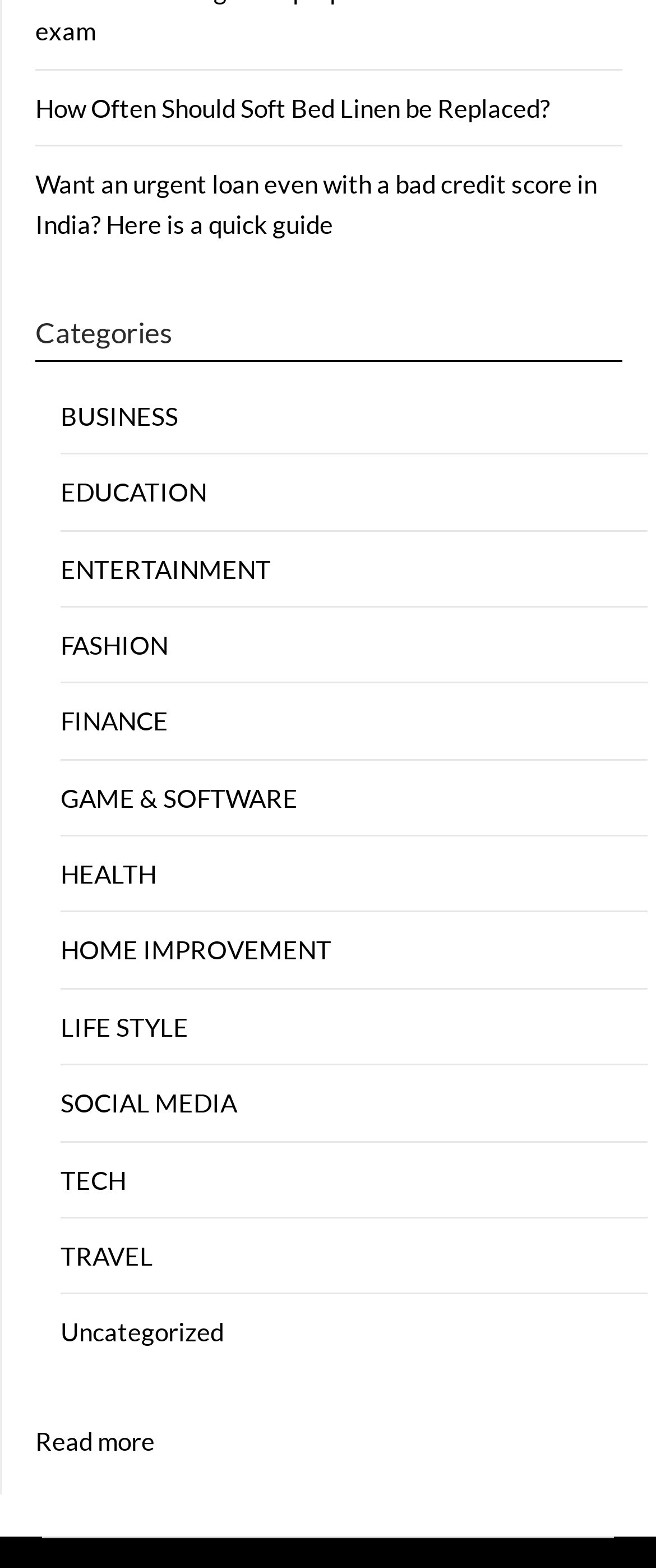Please study the image and answer the question comprehensively:
Is the link 'FINANCE' above or below the link 'EDUCATION'?

By comparing the y1 and y2 coordinates of the bounding boxes of the links 'FINANCE' and 'EDUCATION', I found that the y1 and y2 values of 'FINANCE' are greater than those of 'EDUCATION', which means 'FINANCE' is below 'EDUCATION'.